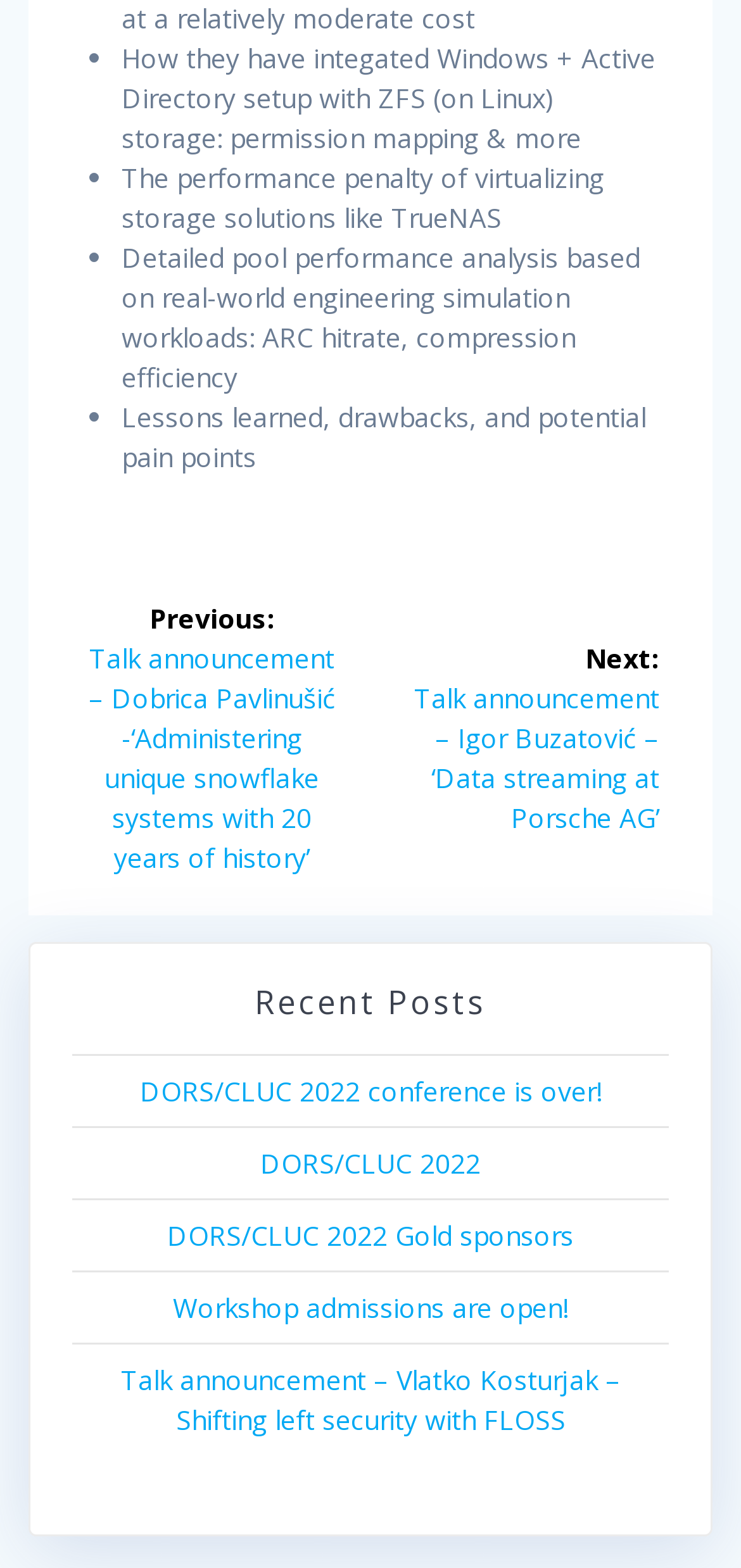Respond with a single word or short phrase to the following question: 
What is the topic of the first list item?

Windows + Active Directory setup